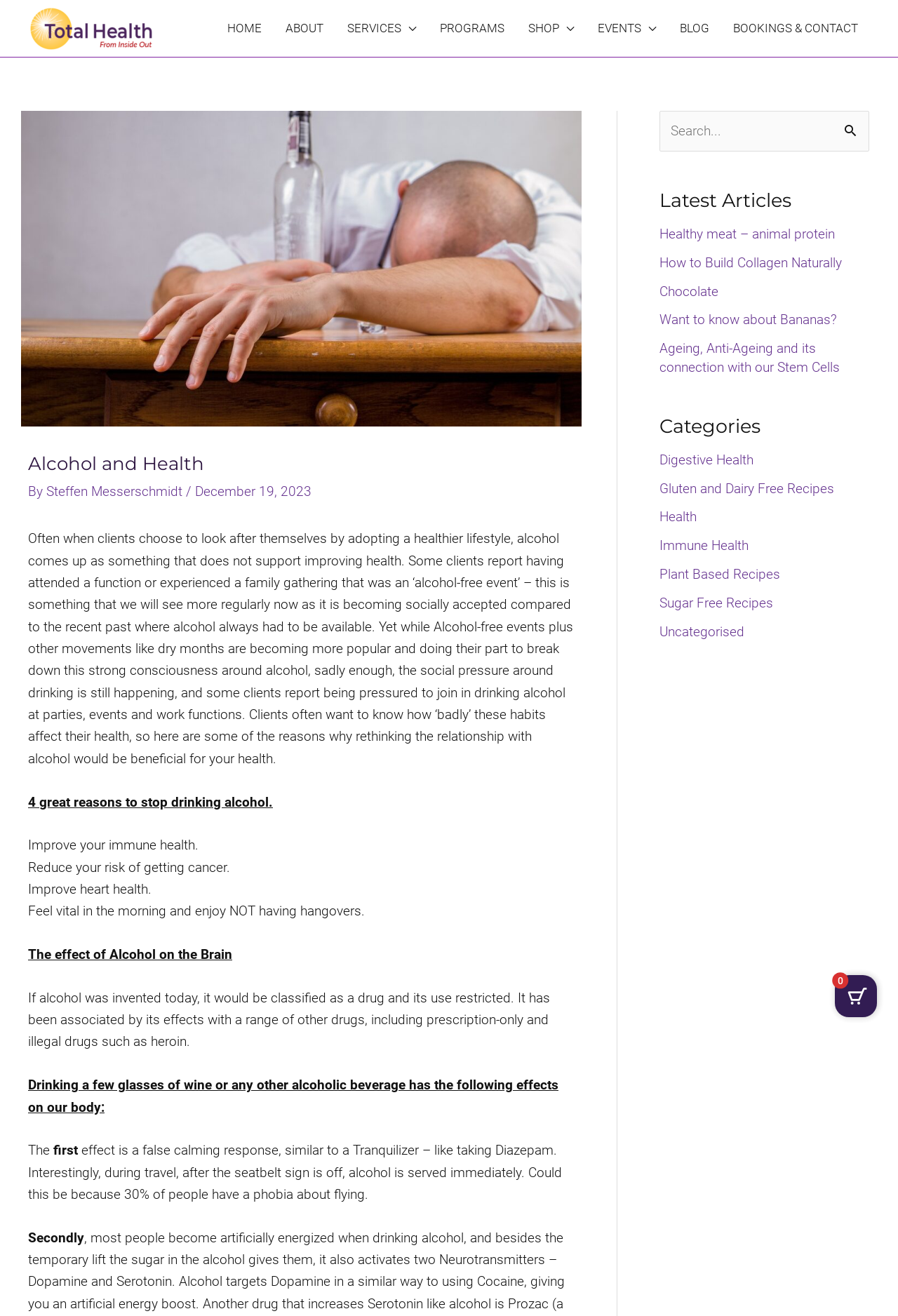Describe in detail what you see on the webpage.

The webpage is titled "Alcohol and Health - Total Health" and features a logo at the top left corner. Below the logo, there is a navigation menu with links to various sections of the website, including "HOME", "ABOUT", "SERVICES", "PROGRAMS", "SHOP", "EVENTS", "BLOG", and "BOOKINGS & CONTACT".

On the left side of the page, there is a large image of a man, and above it, a header section with the title "Alcohol and Health" and the author's name, "Steffen Messerschmidt", along with the date "December 19, 2023".

The main content of the page is a lengthy article discussing the effects of alcohol on health. The article is divided into sections, with headings such as "4 great reasons to stop drinking alcohol", "The effect of Alcohol on the Brain", and "Drinking a few glasses of wine or any other alcoholic beverage has the following effects on our body". The article also lists several reasons why rethinking one's relationship with alcohol would be beneficial for health.

On the right side of the page, there are three complementary sections. The top section features a search bar with a button labeled "Search". The middle section is titled "Latest Articles" and lists several links to recent articles, including "Healthy meat – animal protein", "How to Build Collagen Naturally", and "Chocolate". The bottom section is titled "Categories" and lists several links to categories, including "Digestive Health", "Gluten and Dairy Free Recipes", and "Immune Health".

Overall, the webpage appears to be a health and wellness blog or website, with a focus on the effects of alcohol on health and providing resources and information for individuals looking to improve their health.